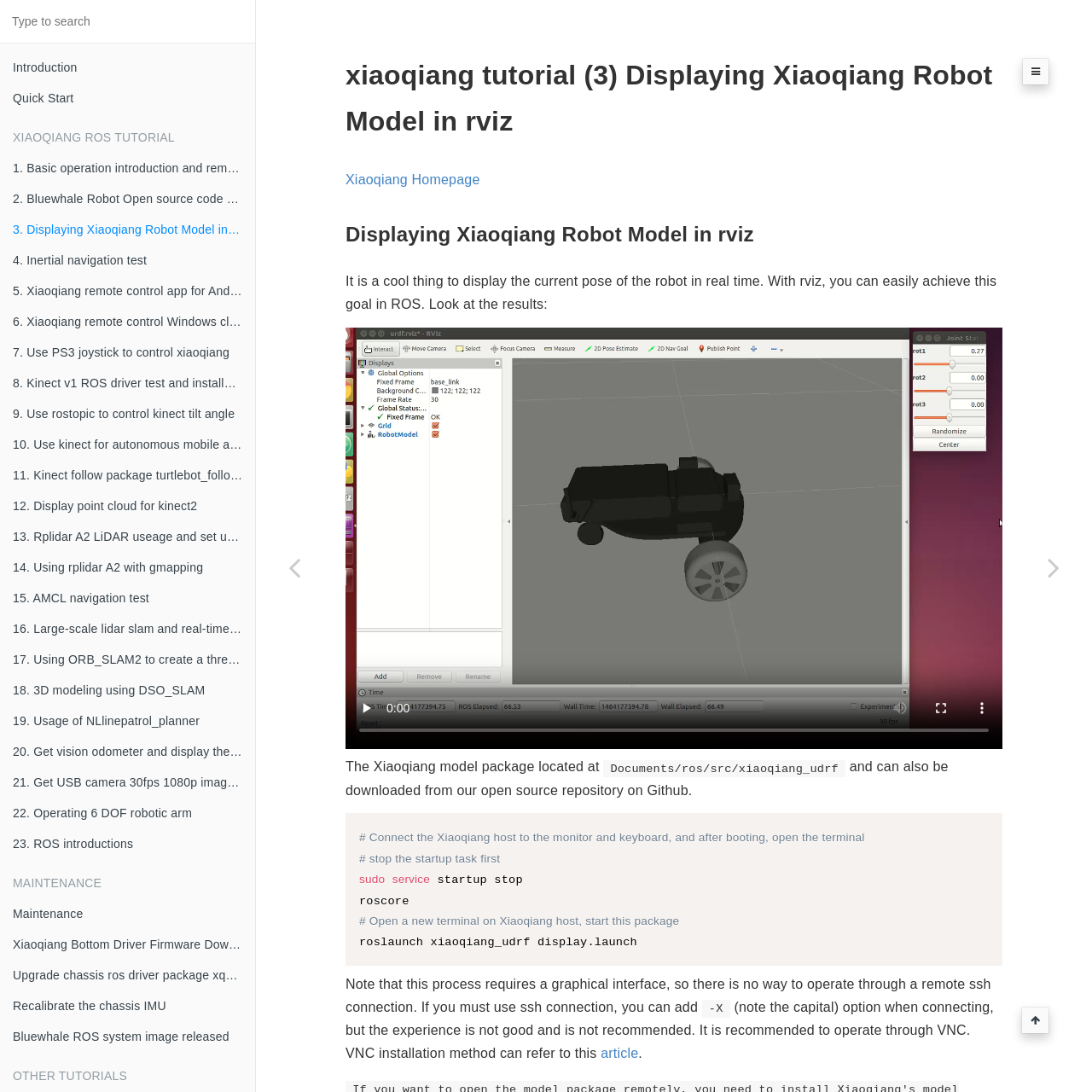What is the next tutorial page about?
Look at the image and answer with only one word or phrase.

Inertial navigation test